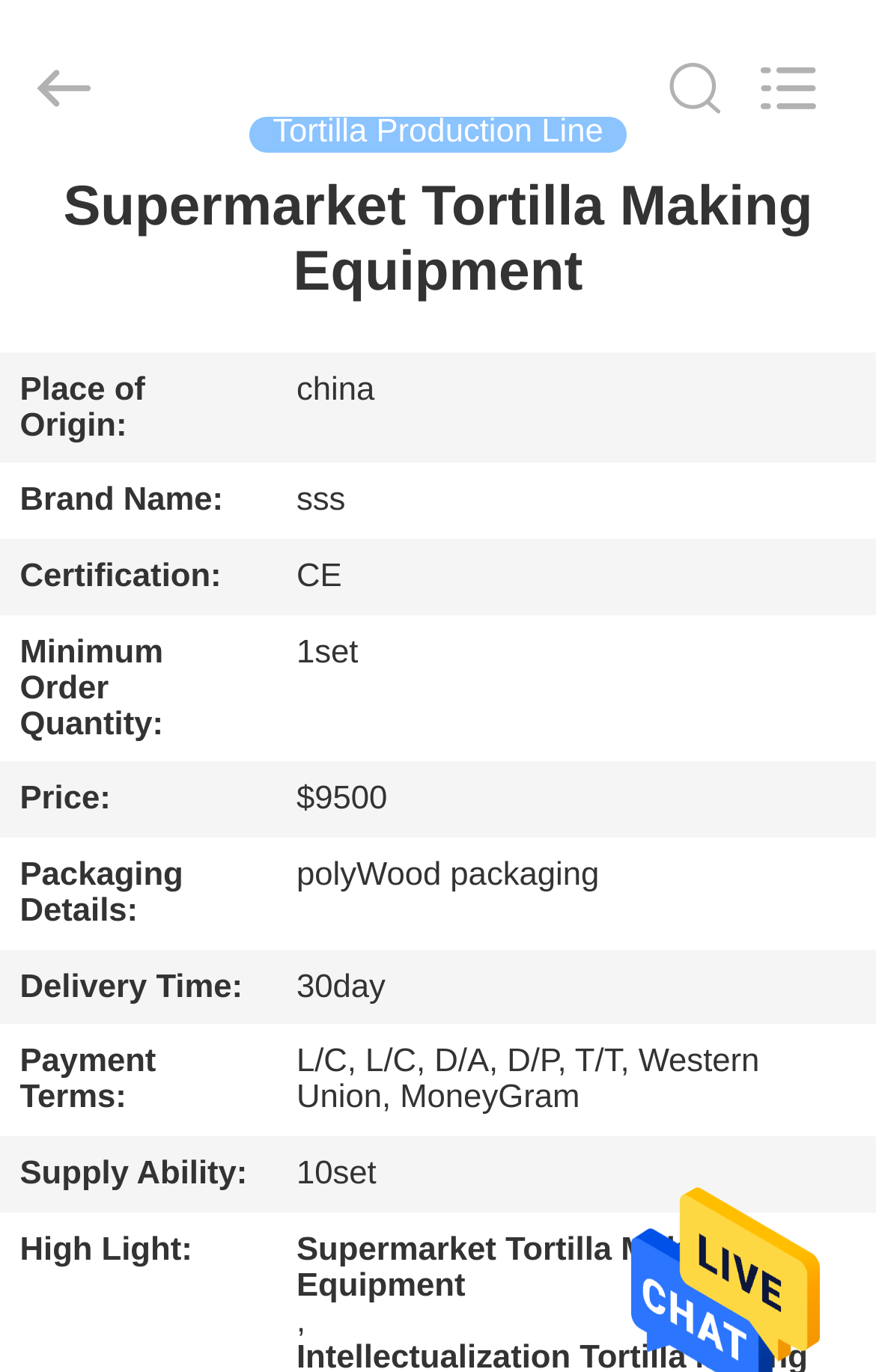Please answer the following question using a single word or phrase: 
What is the minimum order quantity of the tortilla making equipment?

1set